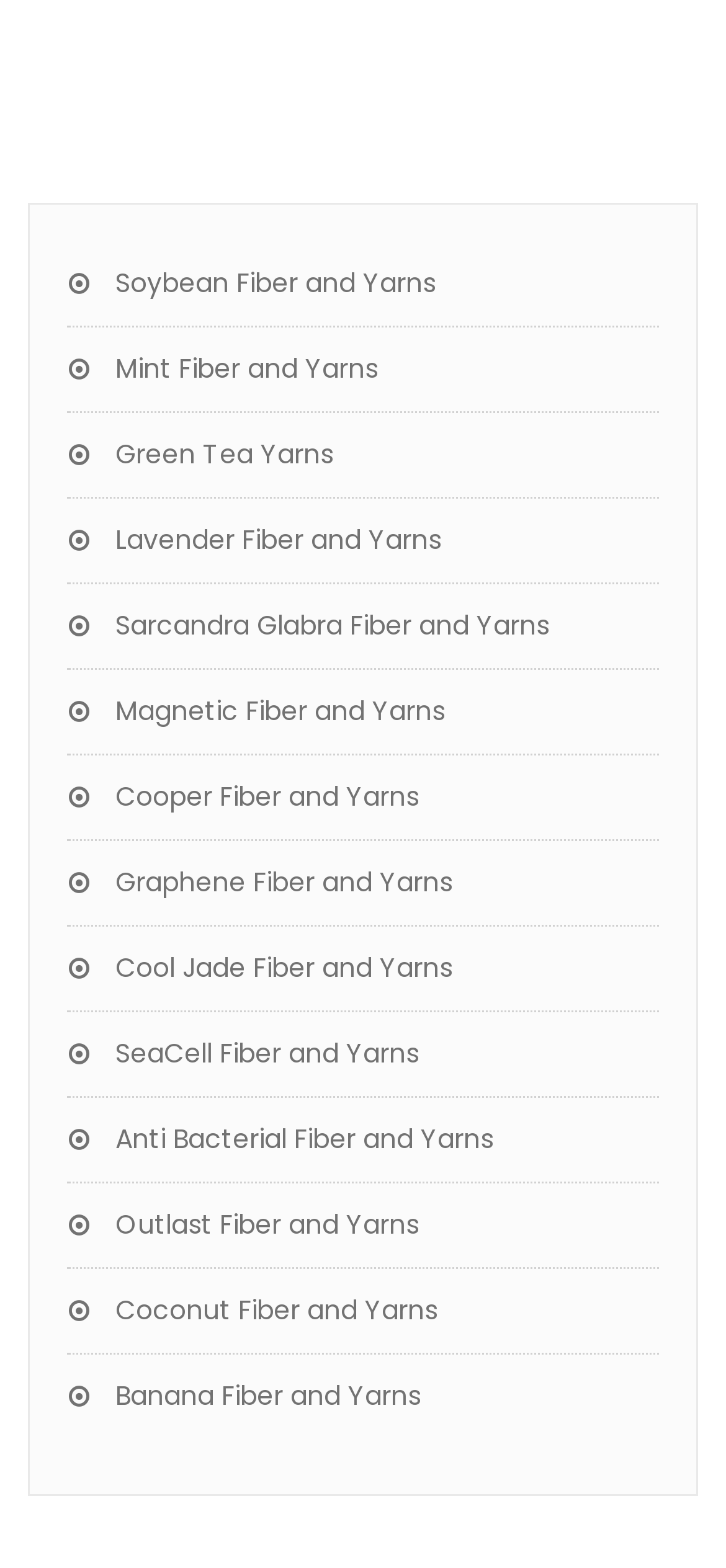Determine the bounding box coordinates of the clickable region to carry out the instruction: "Discover Lavender Fiber and Yarns".

[0.092, 0.333, 0.608, 0.356]